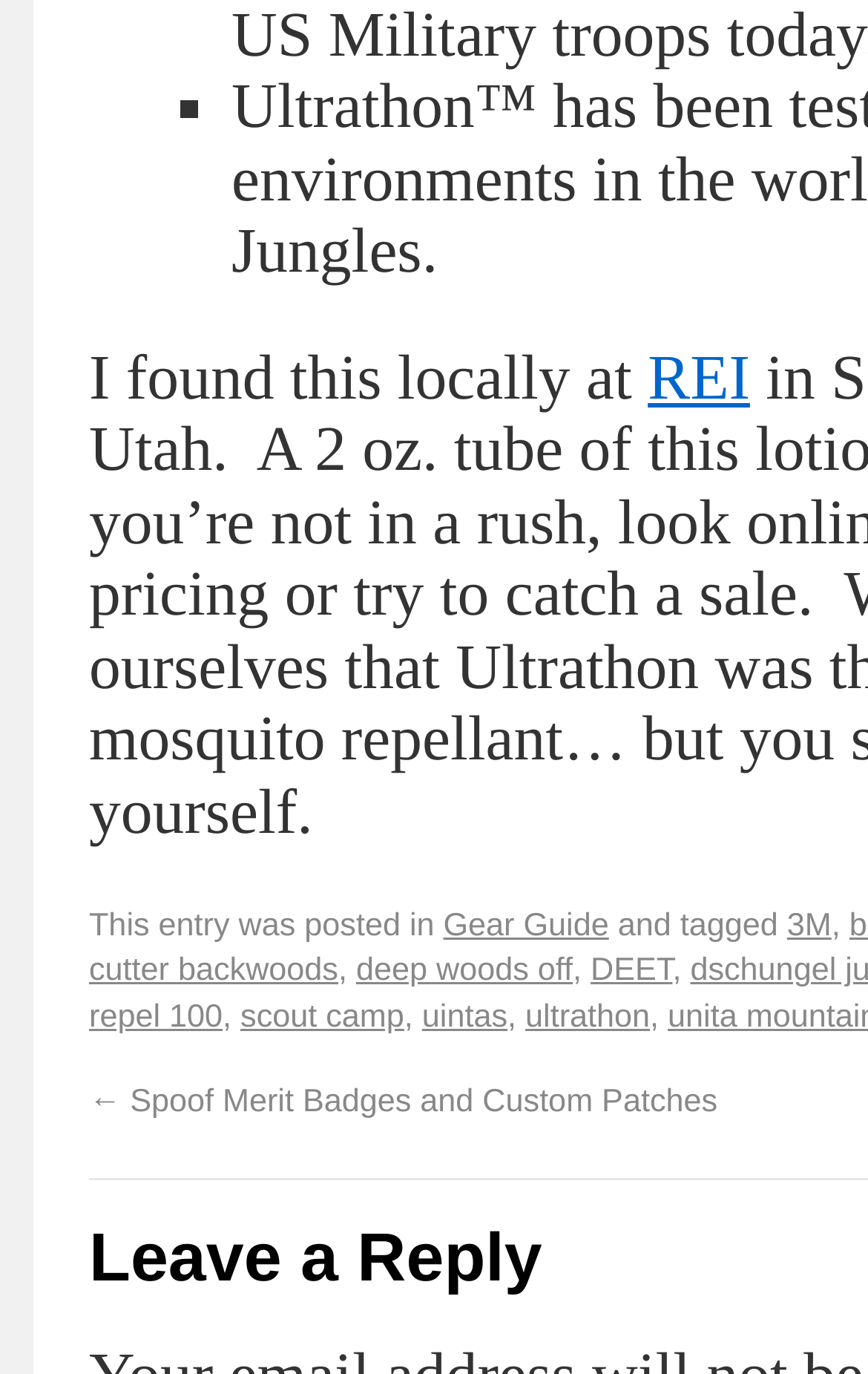What is the brand of the cutter mentioned in the post?
Based on the image content, provide your answer in one word or a short phrase.

3M